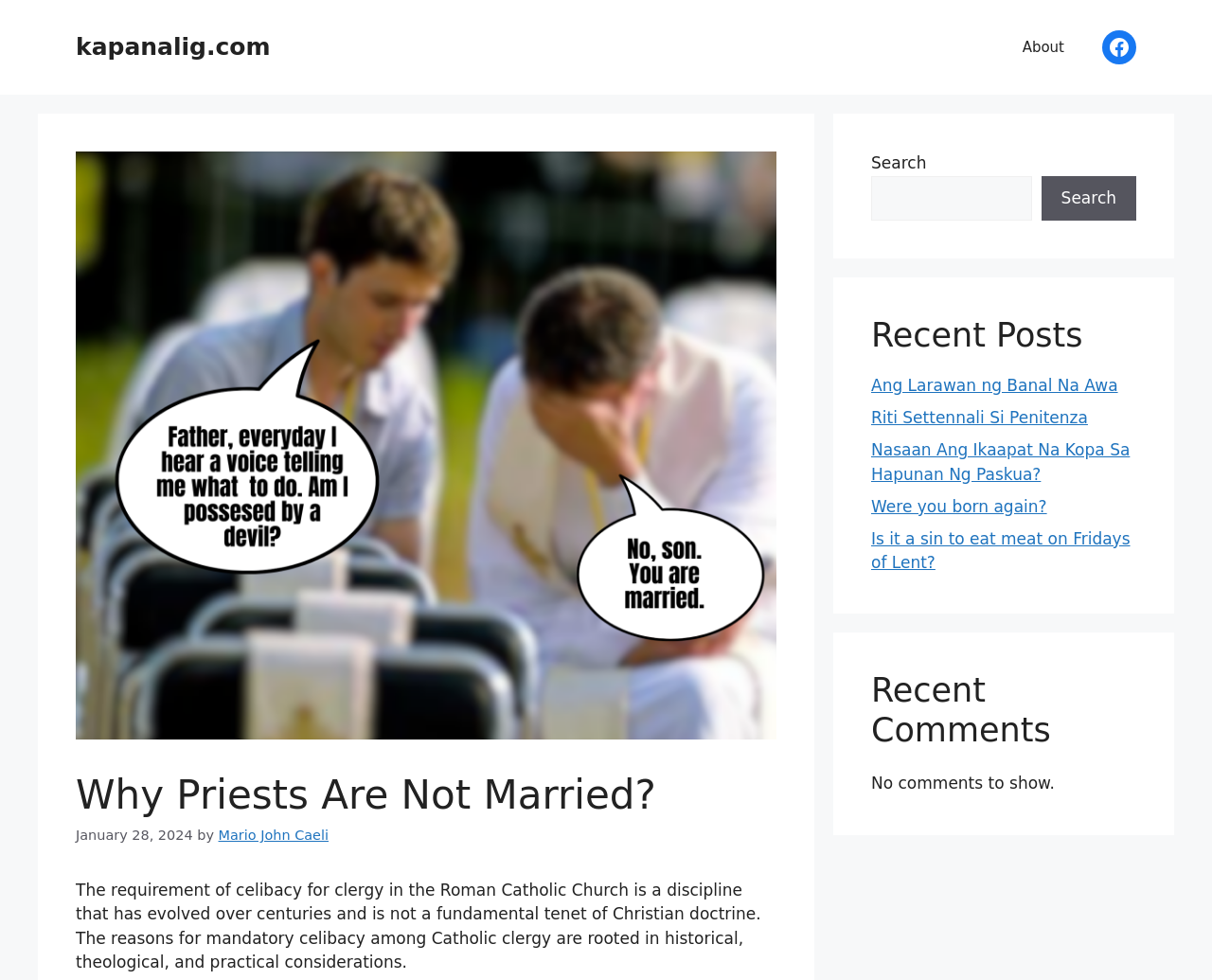What is the date of the article?
Please provide a comprehensive and detailed answer to the question.

I found the date of the article by looking at the time element below the heading 'Why Priests Are Not Married?' which says 'January 28, 2024'.